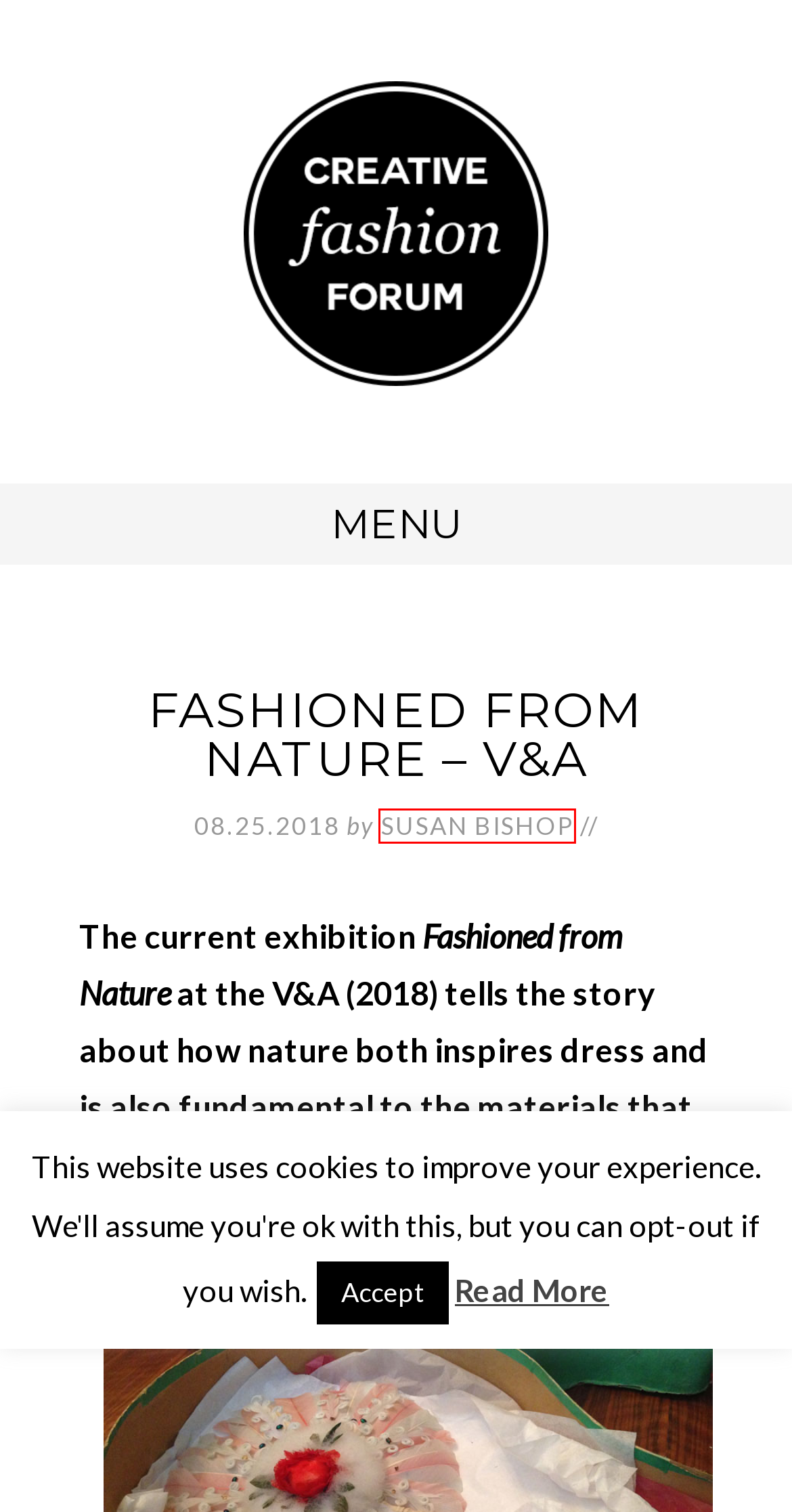You have a screenshot of a webpage with a red bounding box around an element. Choose the best matching webpage description that would appear after clicking the highlighted element. Here are the candidates:
A. Motivations for Collecting Vintage Jewellery–Old Bangles and Beads
B. Contact
C. Historic Embroidery Techniques – School of Historical Dress
D. The Spectacle of Fashion at Barkers Department Store 1928-1930
E. Talks
F. Susan Bishop
G. Creative Fashion Forum
H. V&A

F